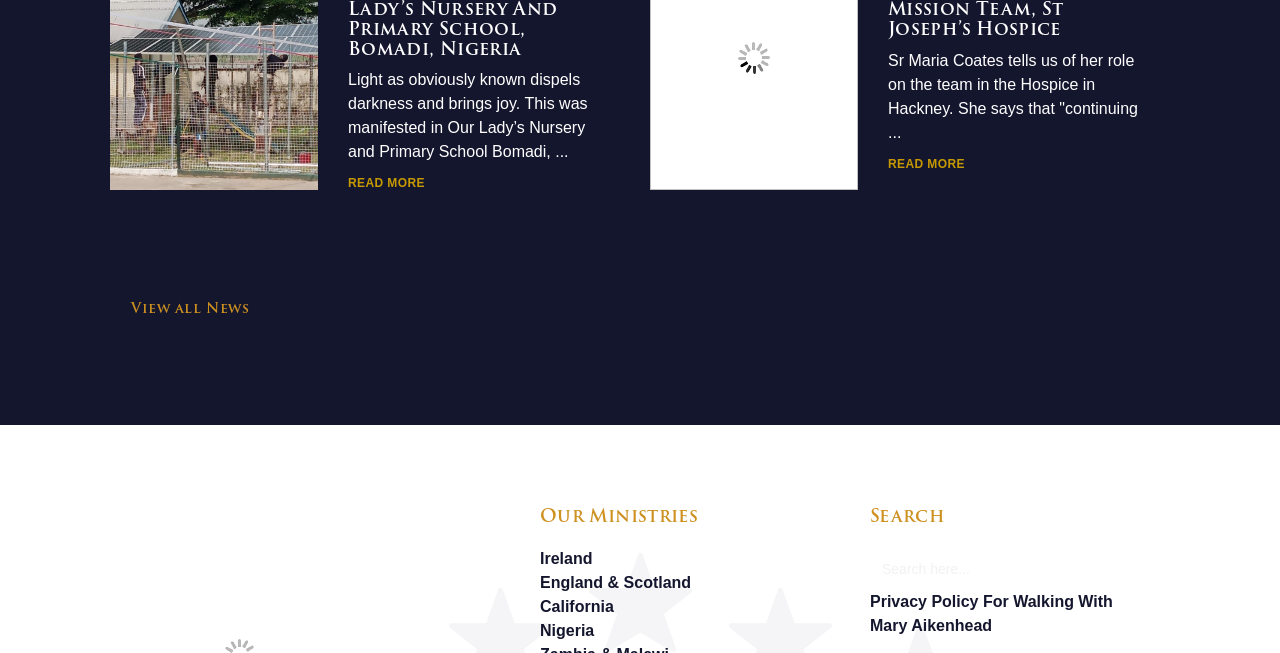Could you indicate the bounding box coordinates of the region to click in order to complete this instruction: "Read more about Our Lady’s Nursery and Primary School Bomadi".

[0.272, 0.27, 0.332, 0.292]